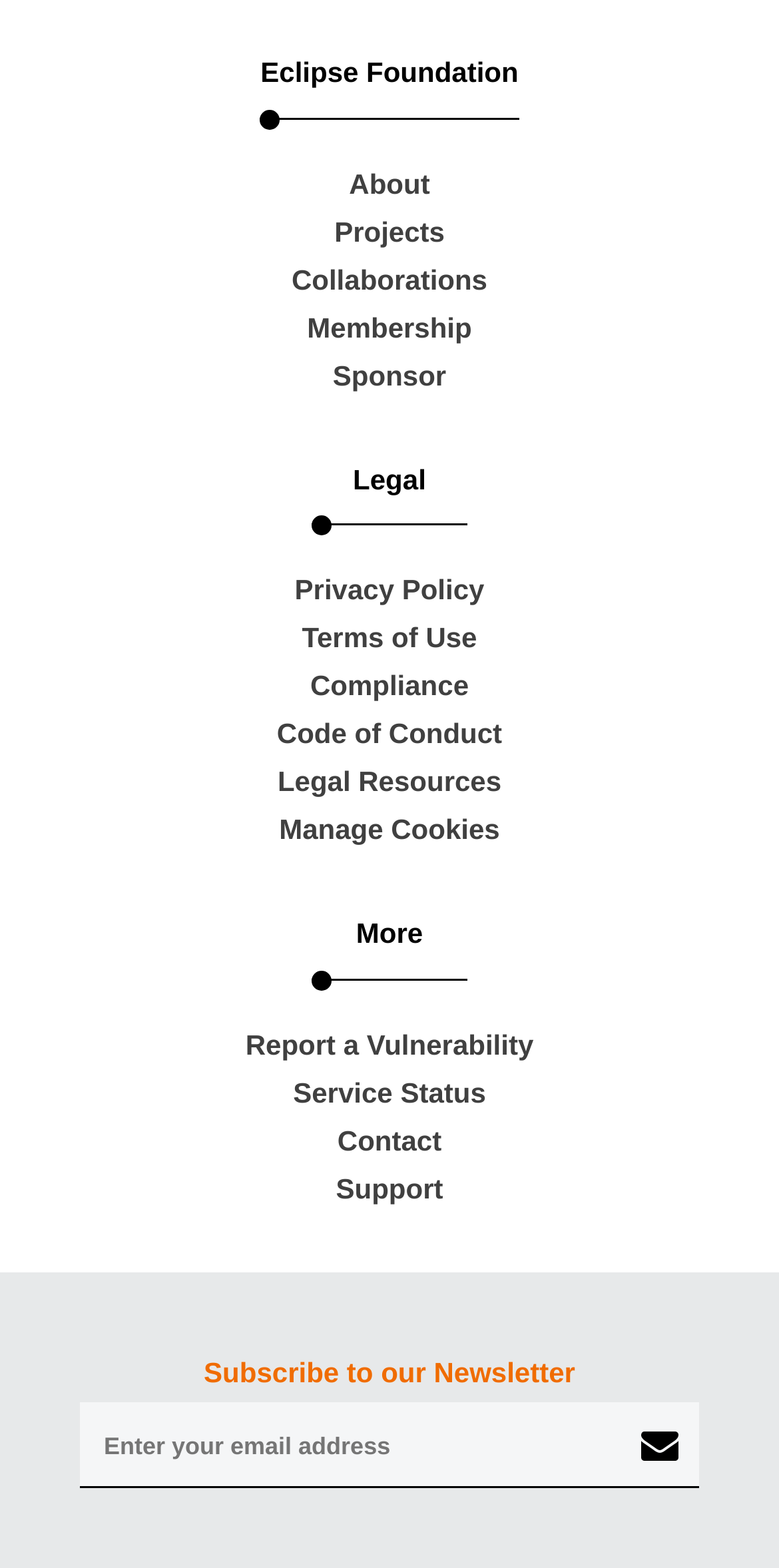What is the last link in the list of links?
Based on the visual content, answer with a single word or a brief phrase.

Support